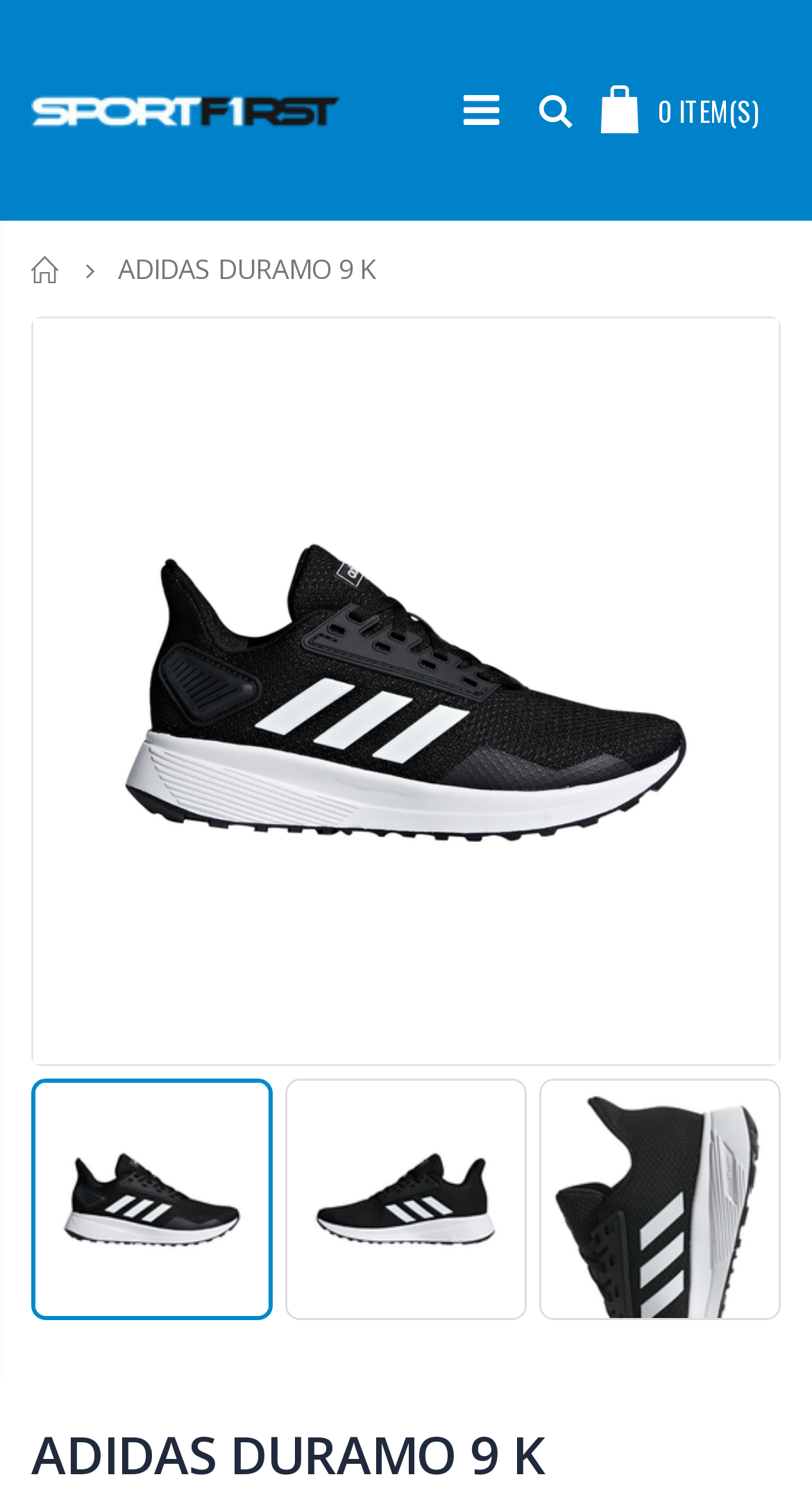What is the name of the store? Based on the screenshot, please respond with a single word or phrase.

SPORTFIRST PARKMORE